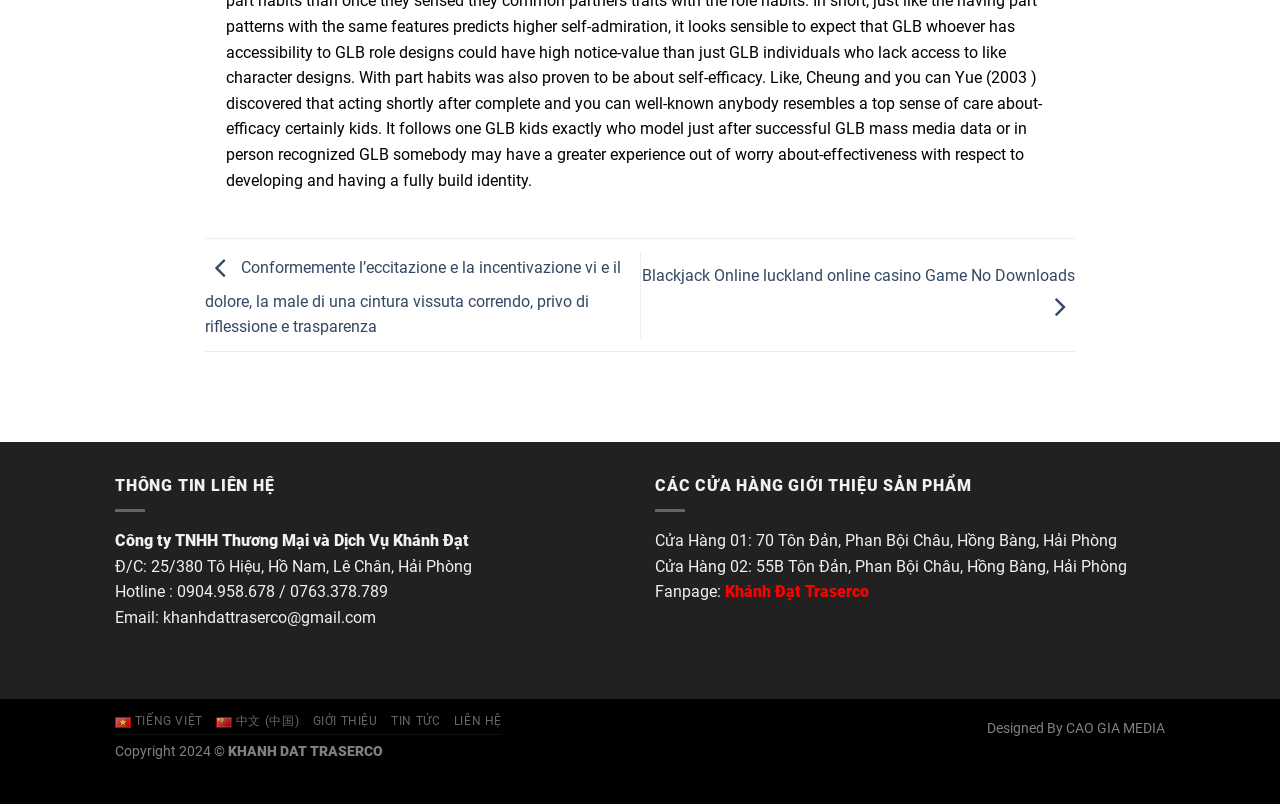What is the email address of the company?
Please elaborate on the answer to the question with detailed information.

The email address of the company can be found in the contact information section, where it is written as 'Email: khanhdattraserco@gmail.com'.